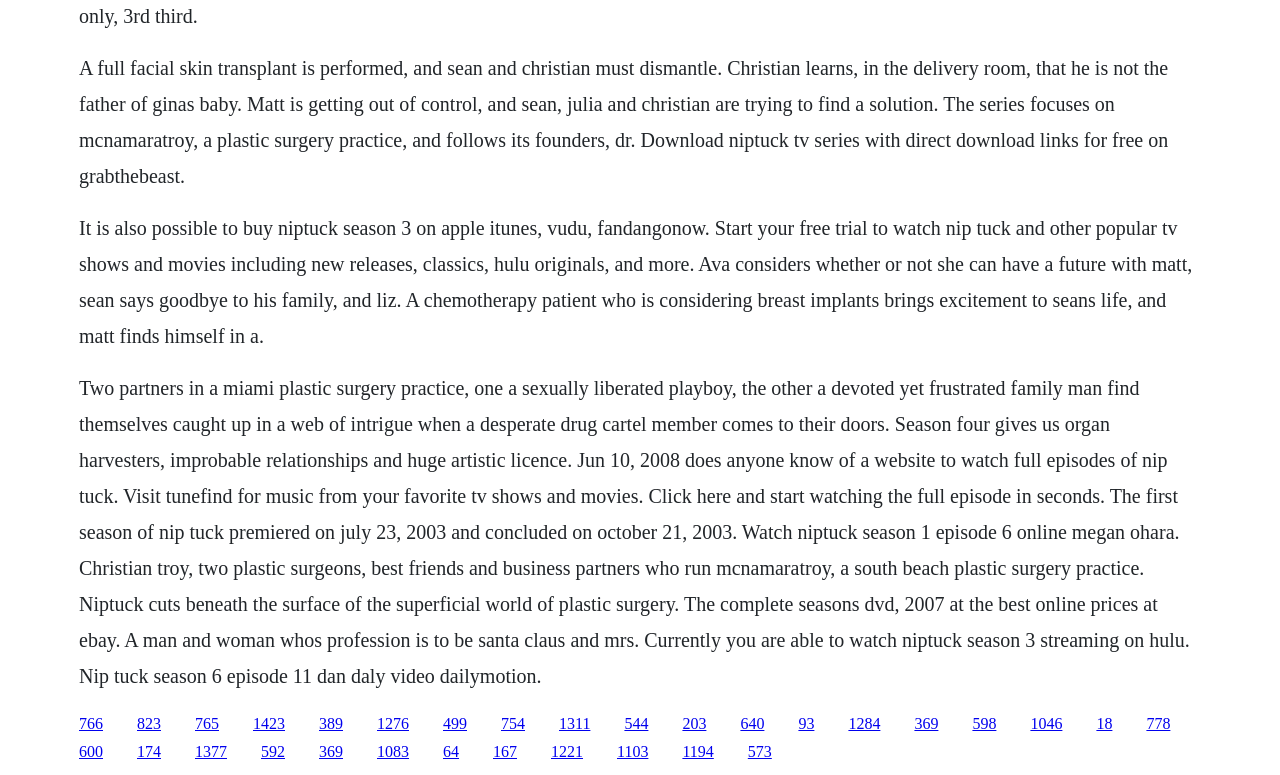Please find the bounding box for the UI component described as follows: "1103".

[0.482, 0.959, 0.507, 0.981]